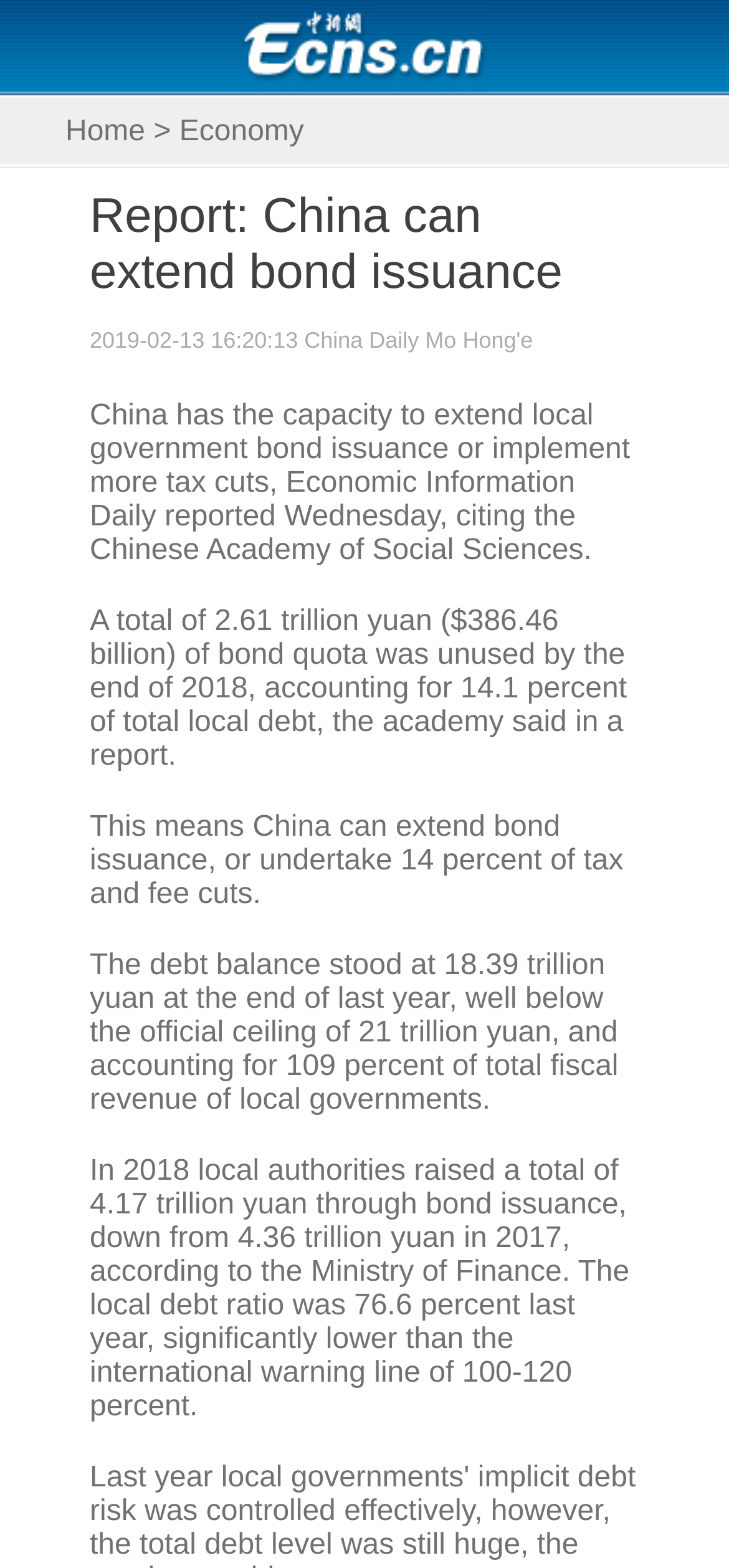Use a single word or phrase to answer this question: 
How much did local authorities raise through bond issuance in 2018?

4.17 trillion yuan